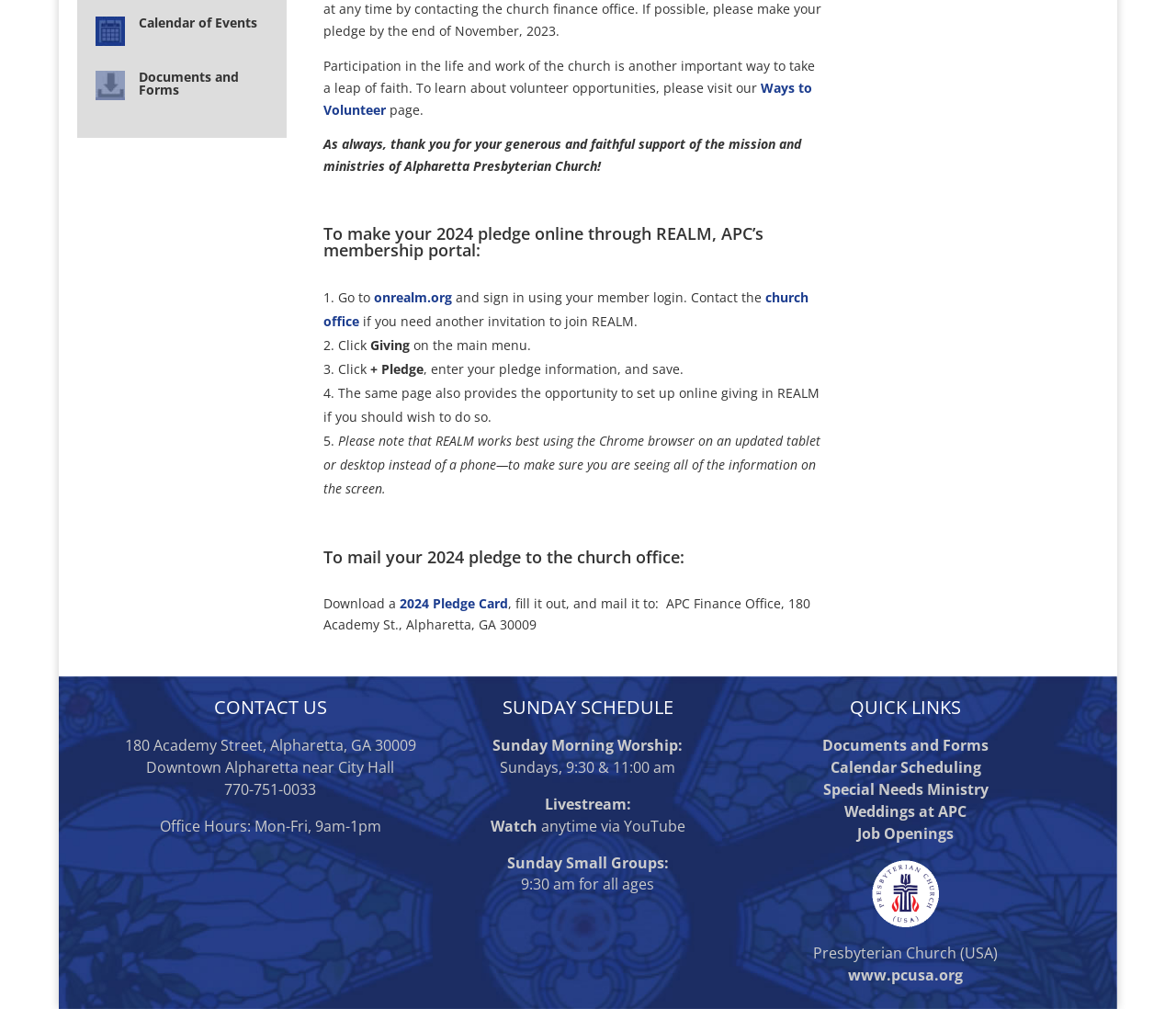Please find the bounding box coordinates in the format (top-left x, top-left y, bottom-right x, bottom-right y) for the given element description. Ensure the coordinates are floating point numbers between 0 and 1. Description: church office

[0.275, 0.286, 0.688, 0.327]